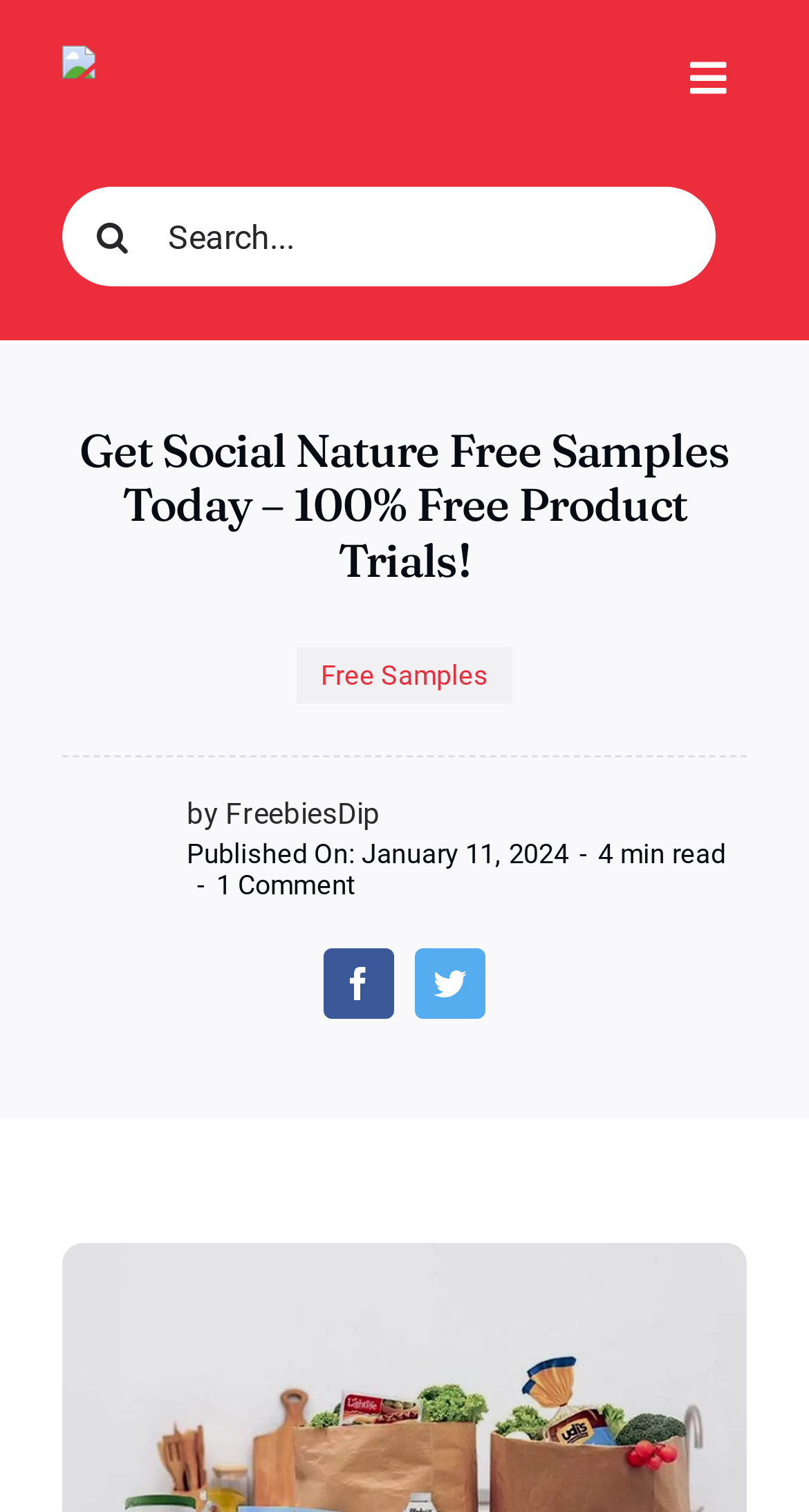Identify the bounding box coordinates of the section that should be clicked to achieve the task described: "Click on the 'Free Samples' link".

[0.396, 0.437, 0.604, 0.457]